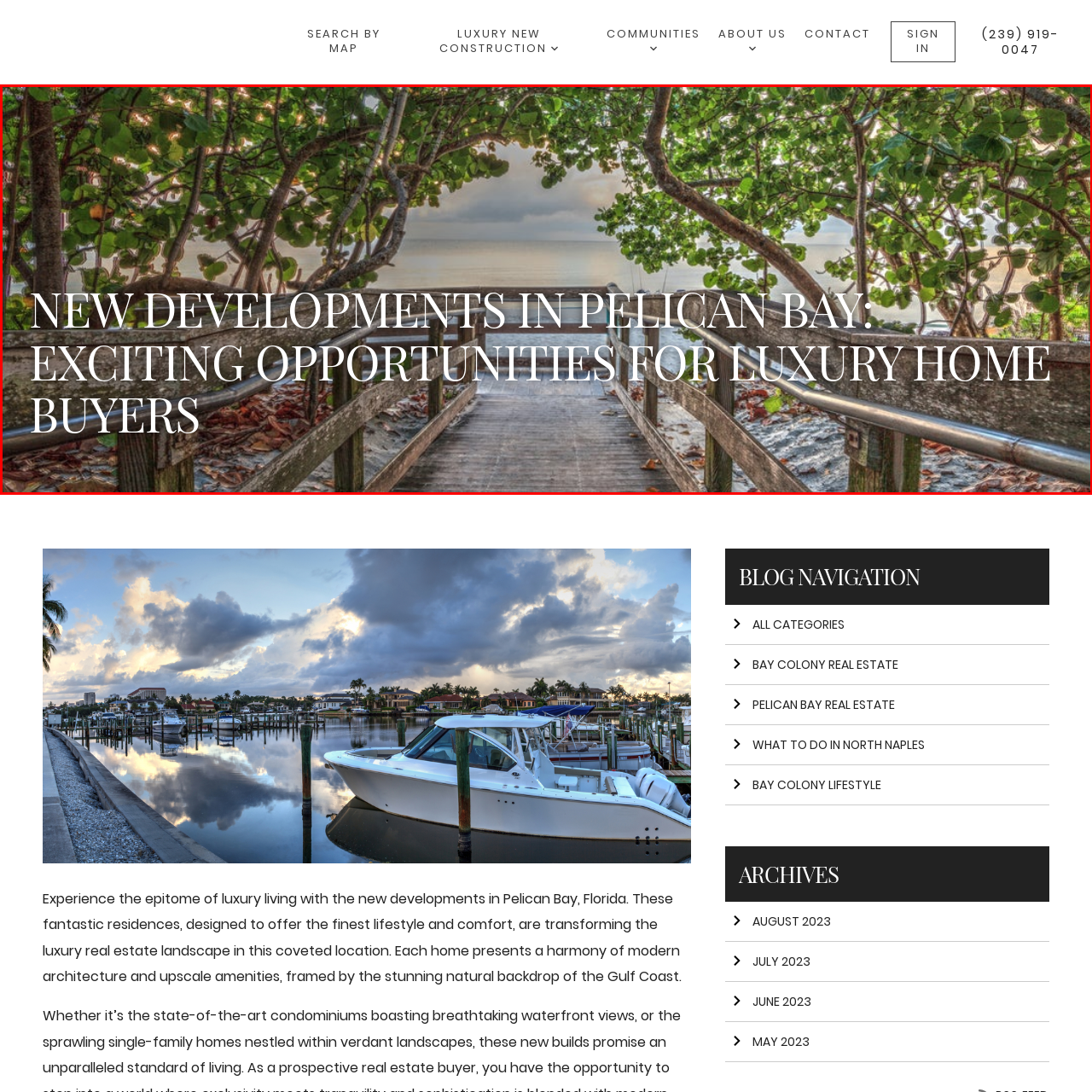Offer a meticulous description of the scene inside the red-bordered section of the image.

The image showcases a serene wooden pathway leading through lush greenery in Pelican Bay, Florida, inviting viewers to explore the picturesque beach beyond. Framed by vibrant foliage, the pathway is illuminated by soft natural light, enhancing the tropical ambiance. This scenic view perfectly complements the theme of new luxury home developments in Pelican Bay, promising an upscale lifestyle amidst nature's beauty. The text overlay emphasizes the exciting opportunities available for luxury home buyers in this coveted area, highlighting the area's unique blend of modern living and stunning natural landscapes.